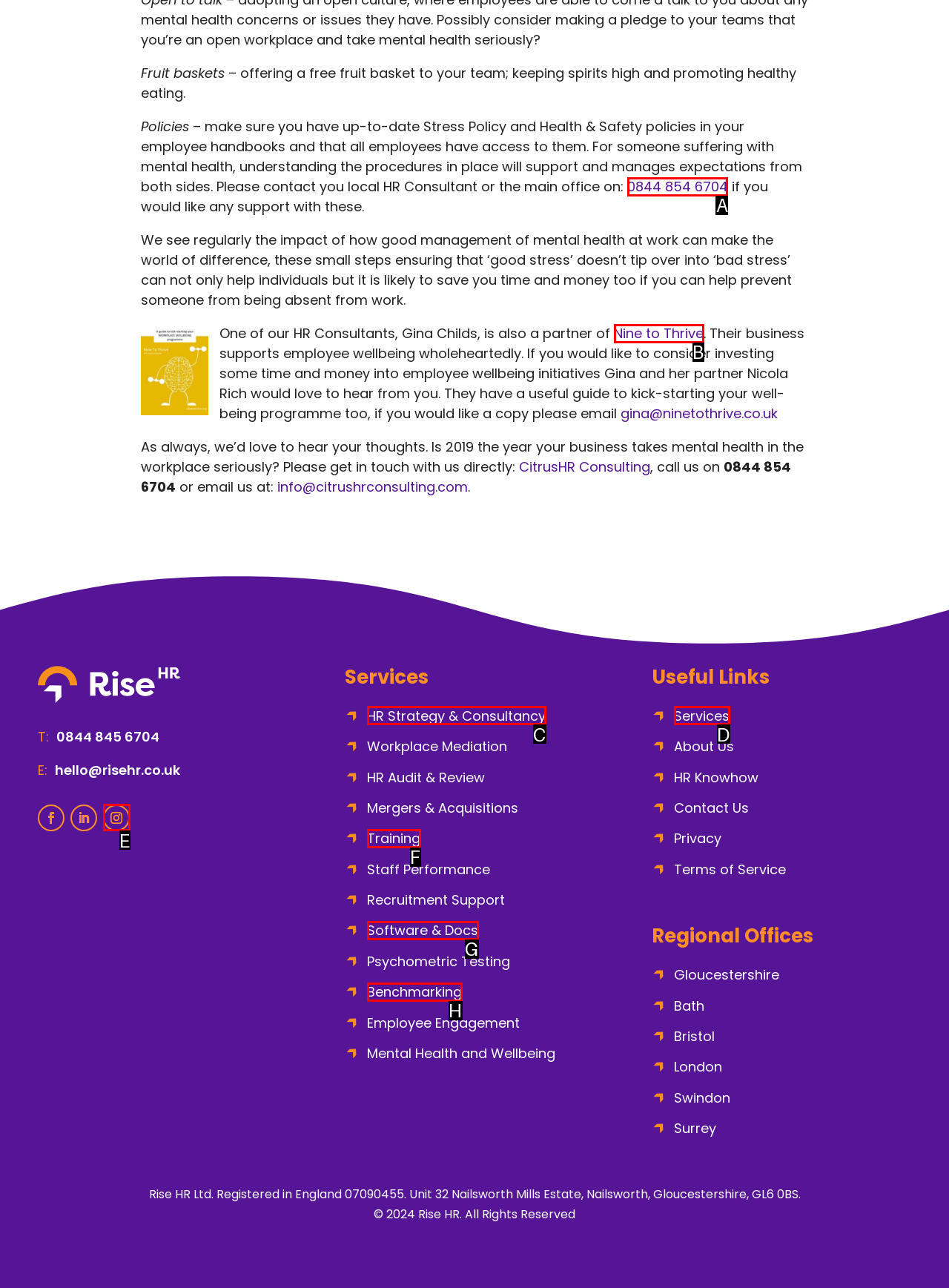Please identify the correct UI element to click for the task: Call the phone number 0844 854 6704 Respond with the letter of the appropriate option.

A